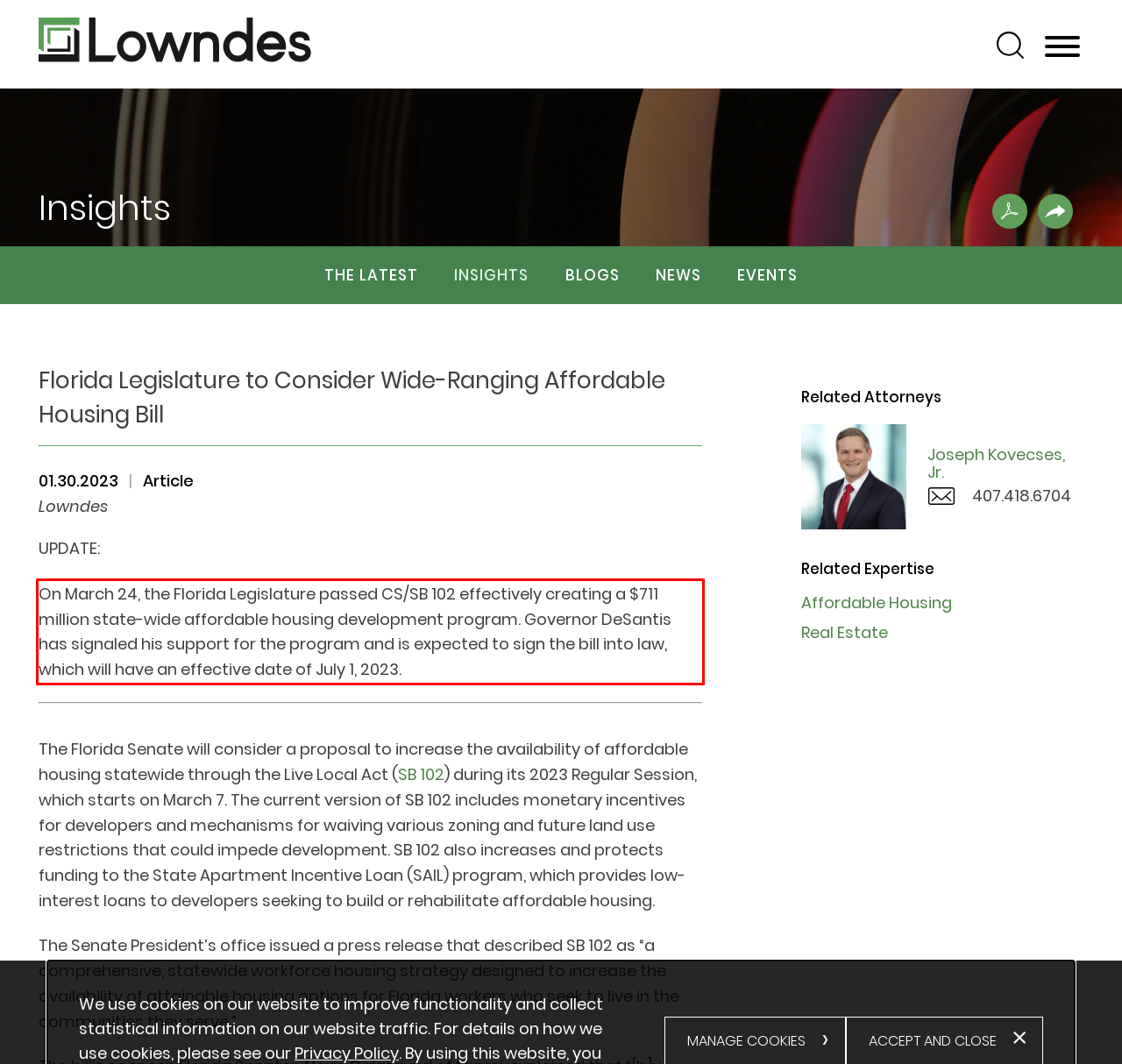You have a screenshot of a webpage with a UI element highlighted by a red bounding box. Use OCR to obtain the text within this highlighted area.

On March 24, the Florida Legislature passed CS/SB 102 effectively creating a $711 million state-wide affordable housing development program. Governor DeSantis has signaled his support for the program and is expected to sign the bill into law, which will have an effective date of July 1, 2023.